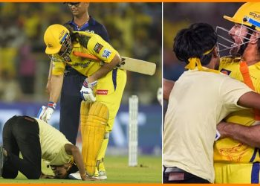Craft a descriptive caption that covers all aspects of the image.

In this captivating moment from an IPL match, cricket legend MS Dhoni, wearing his iconic yellow jersey for the Chennai Super Kings, demonstrates his humility and warmth as he embraces a fan who has breached the security barrier to pay his respects. The fan, visibly emotional, kneels before Dhoni, who gently acknowledges him with a hug, showcasing the deep connection he shares with his supporters. The scene captures the spirit of sportsmanship and the unique bond between athletes and fans, highlighting Dhoni's respectful demeanor even in the midst of a competitive sporting event. This heartfelt interaction occurred during a crucial match against Gujarat Titans, where Dhoni made headlines not just for his on-field prowess, hitting two impressive one-handed sixes, but also for this touching moment off the field.